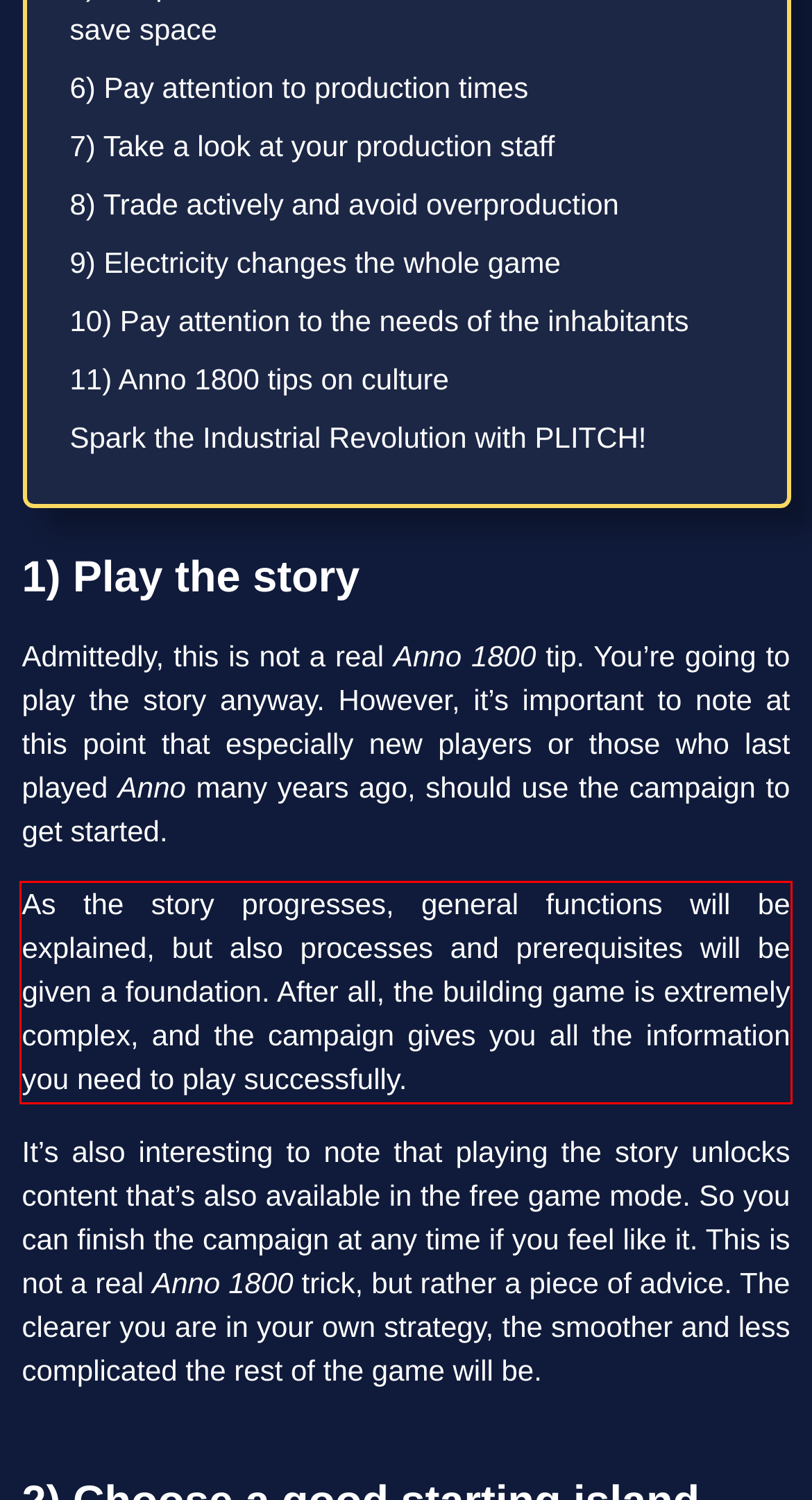By examining the provided screenshot of a webpage, recognize the text within the red bounding box and generate its text content.

As the story progresses, general functions will be explained, but also processes and prerequisites will be given a foundation. After all, the building game is extremely complex, and the campaign gives you all the information you need to play successfully.